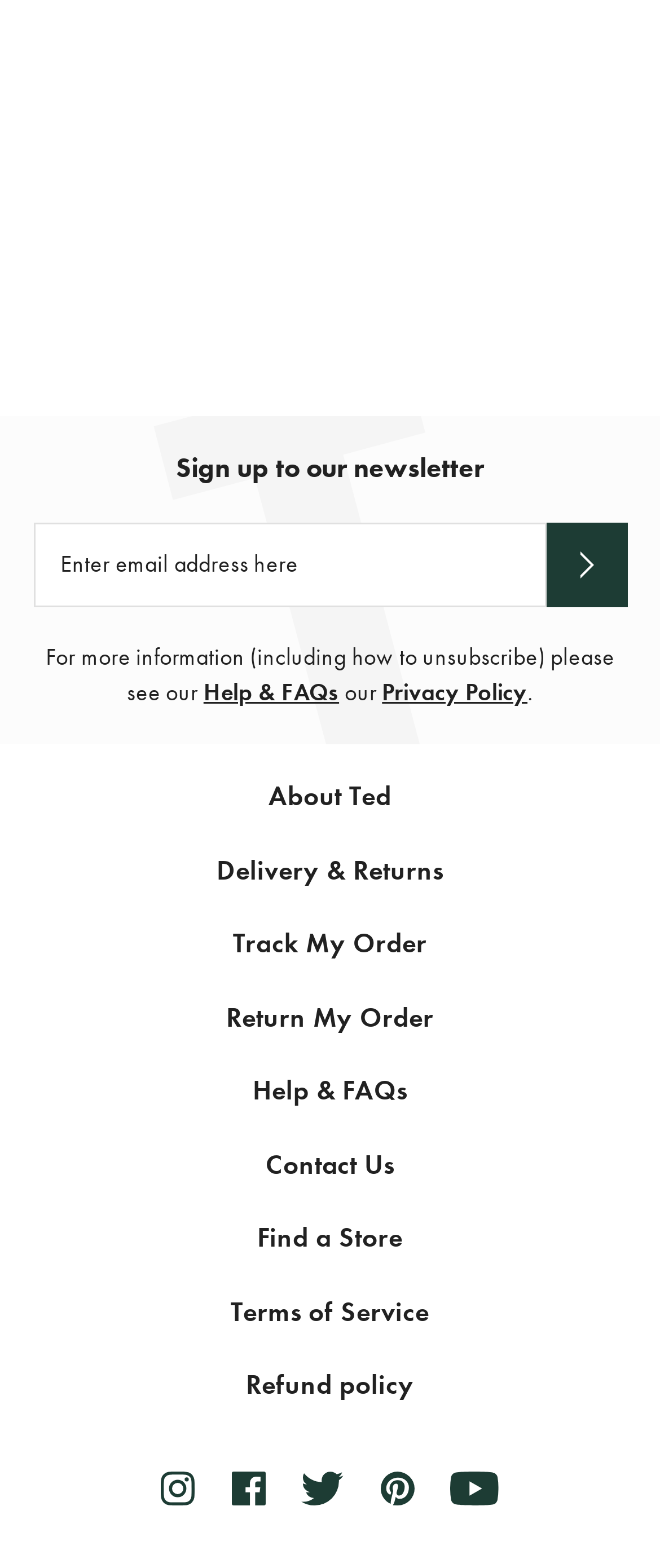From the details in the image, provide a thorough response to the question: What is the text above the textbox?

The textbox is located below a heading that reads 'Sign up to our newsletter', indicating that the textbox is used for newsletter subscription.